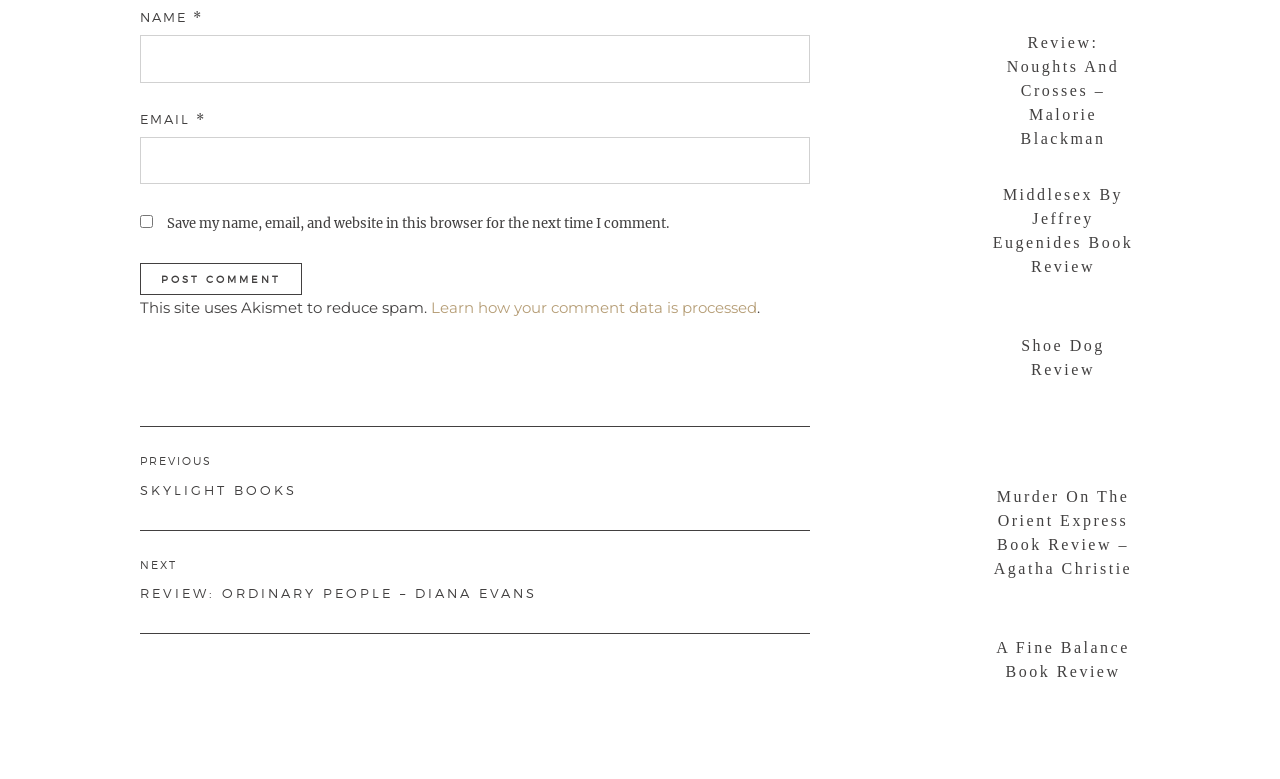What is the topic of the webpage?
Answer the question with a detailed and thorough explanation.

The webpage contains multiple links to book reviews, such as 'Review: Noughts And Crosses – Malorie Blackman' and 'Middlesex By Jeffrey Eugenides Book Review', indicating that the topic of the webpage is book reviews.